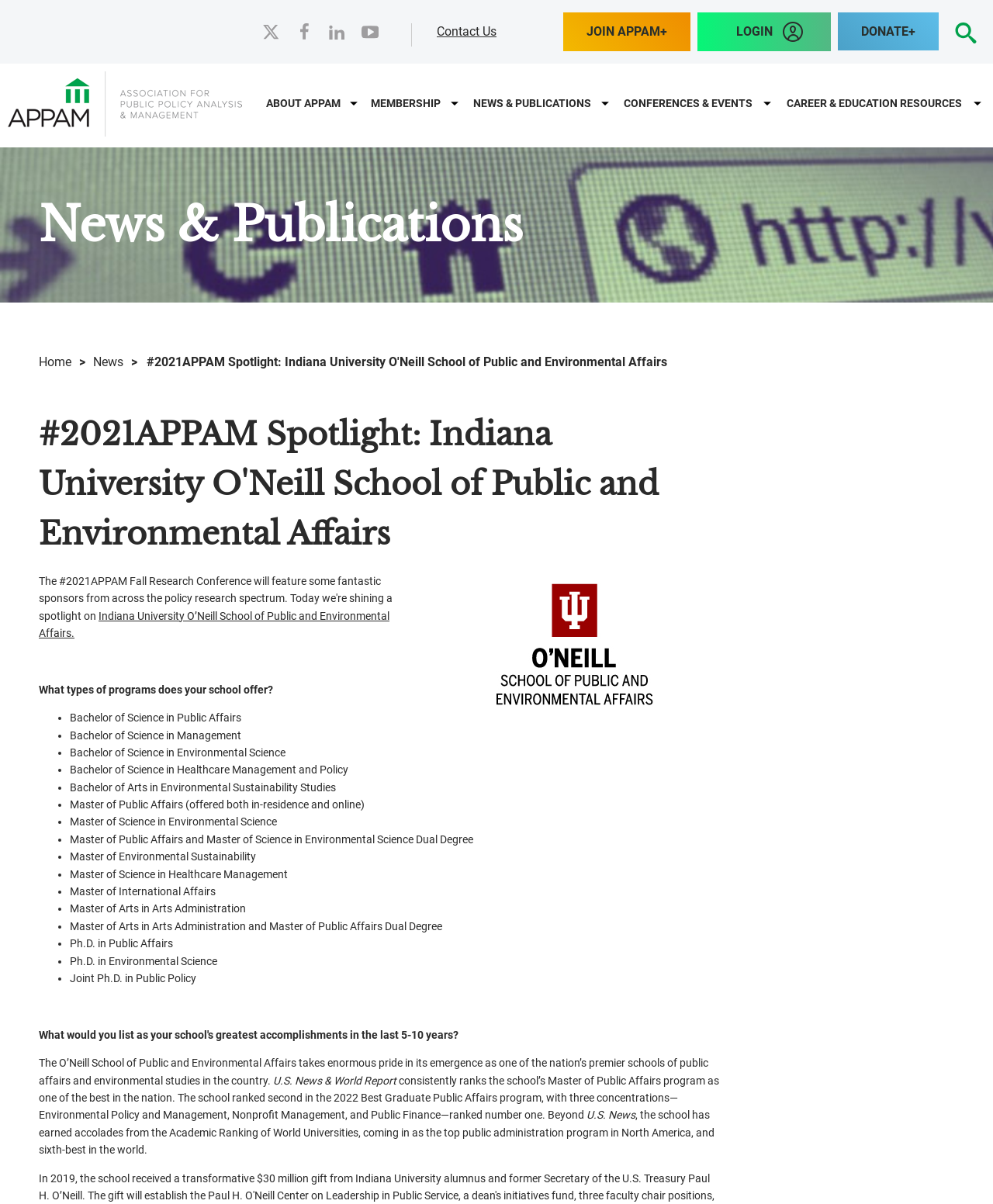Determine the bounding box coordinates for the area you should click to complete the following instruction: "Open the search form".

[0.953, 0.01, 0.992, 0.042]